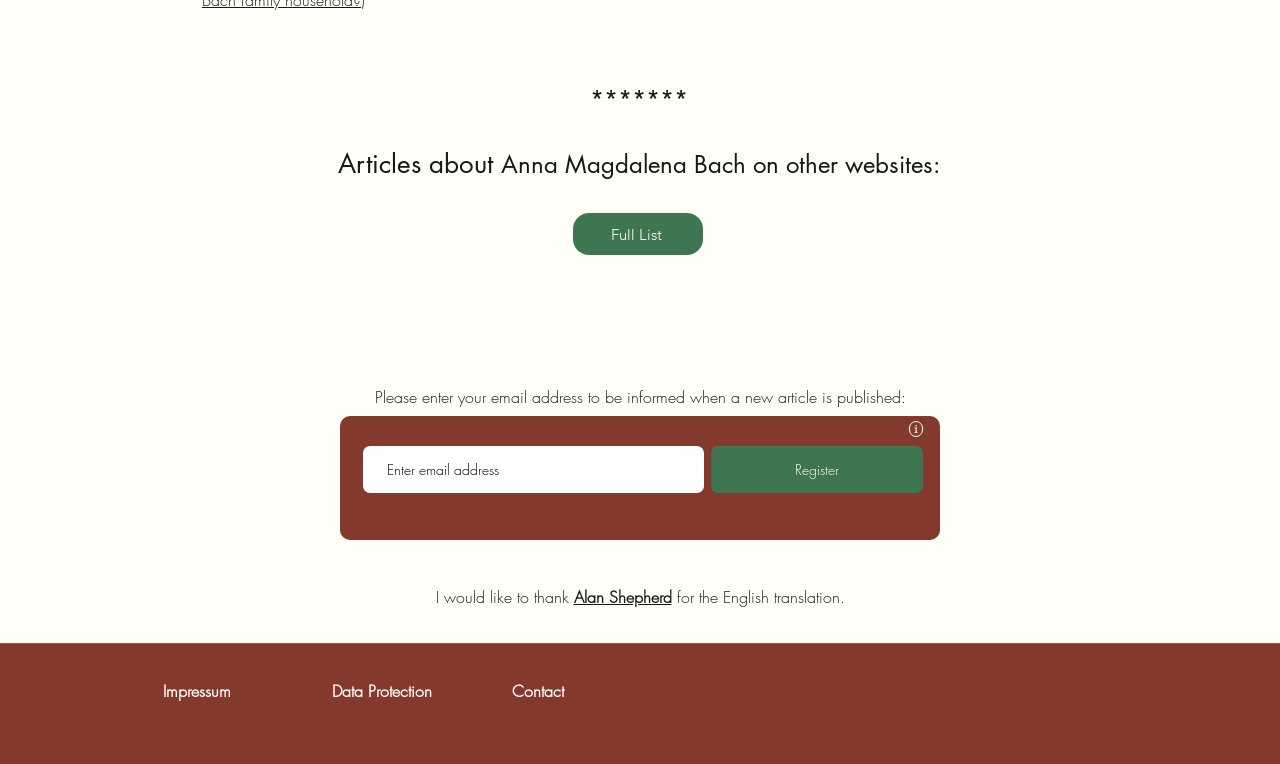Calculate the bounding box coordinates for the UI element based on the following description: "Alan Shepherd". Ensure the coordinates are four float numbers between 0 and 1, i.e., [left, top, right, bottom].

[0.448, 0.767, 0.525, 0.796]